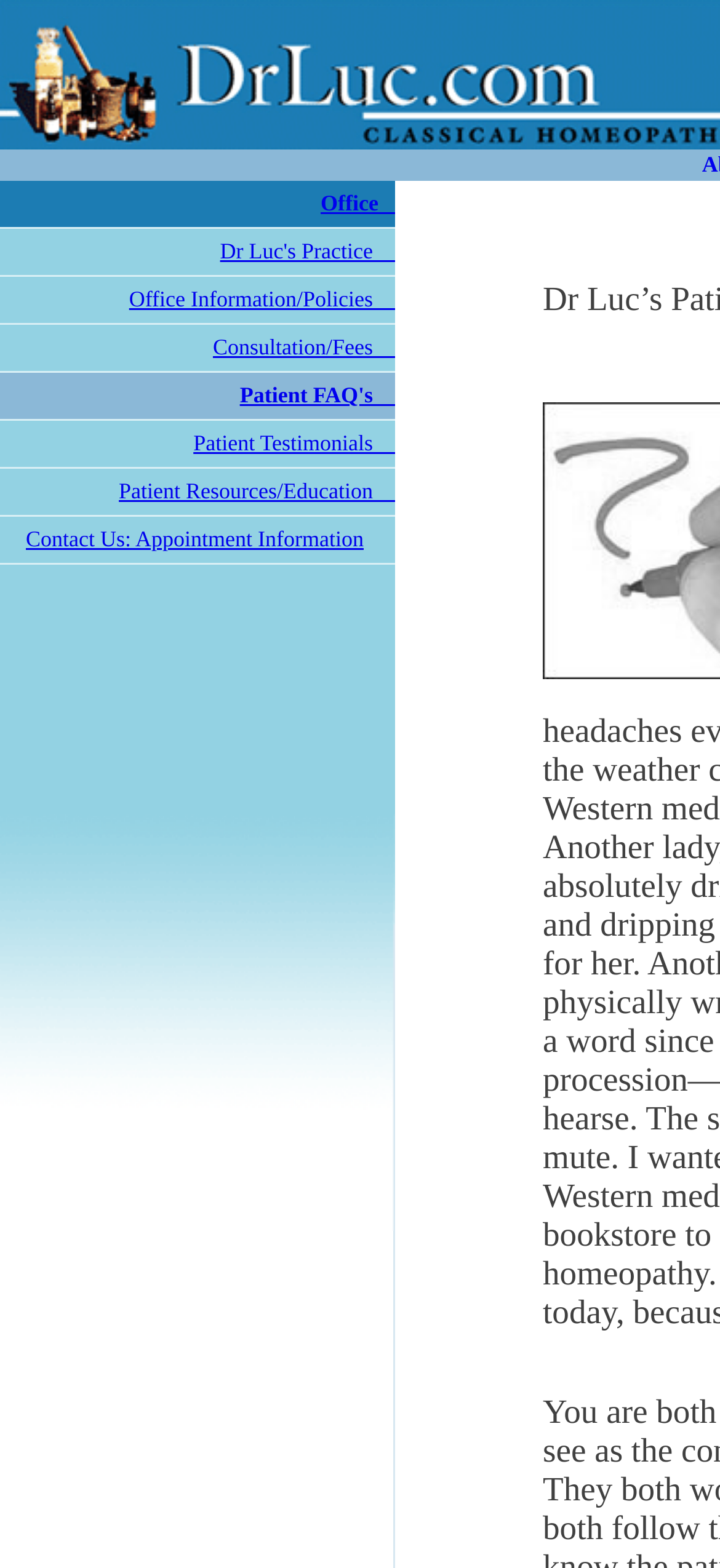What is the last item in the menu?
From the image, respond using a single word or phrase.

Contact Us: Appointment Information